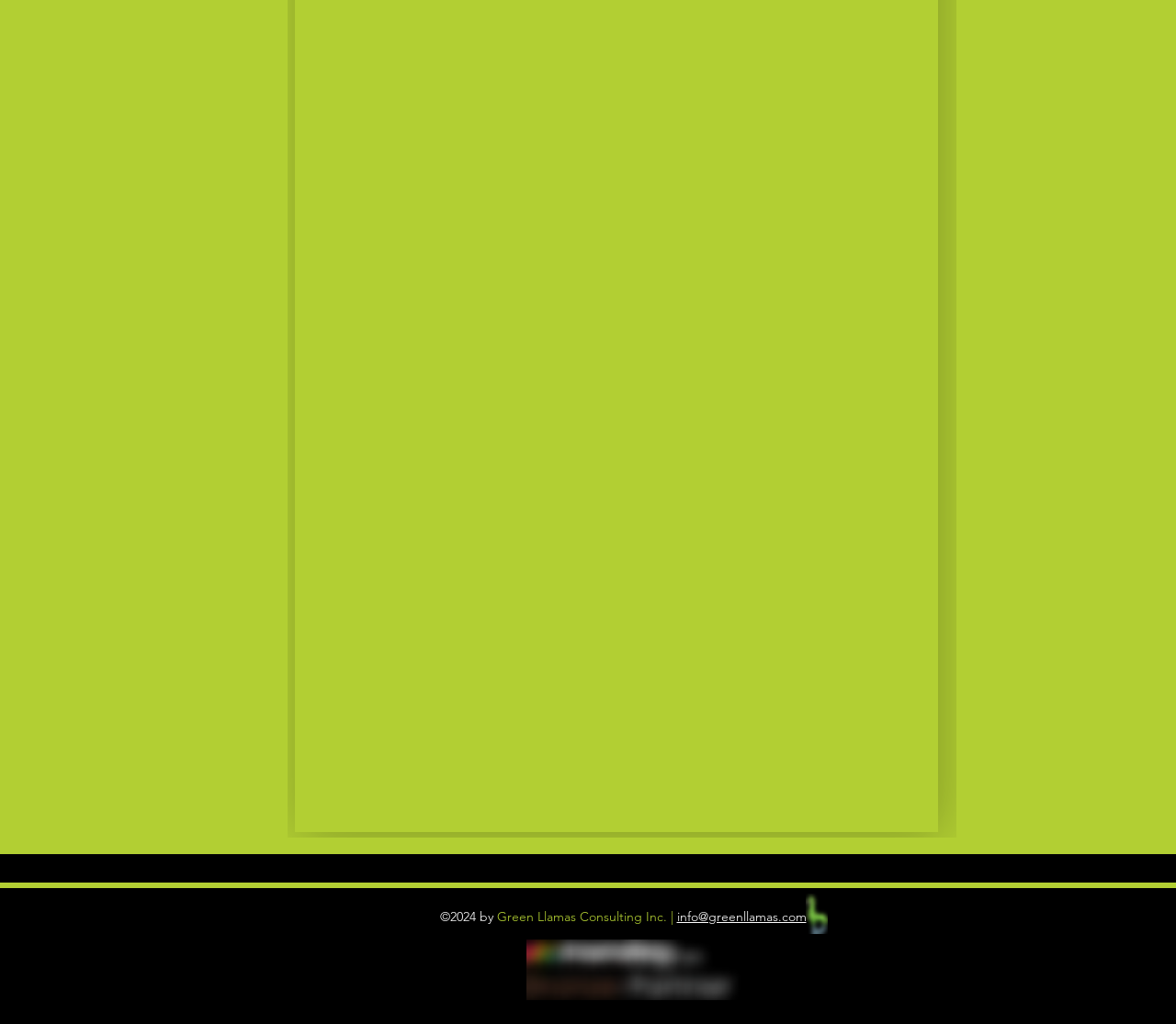Using the element description info@greenllamas.com, predict the bounding box coordinates for the UI element. Provide the coordinates in (top-left x, top-left y, bottom-right x, bottom-right y) format with values ranging from 0 to 1.

[0.575, 0.887, 0.686, 0.903]